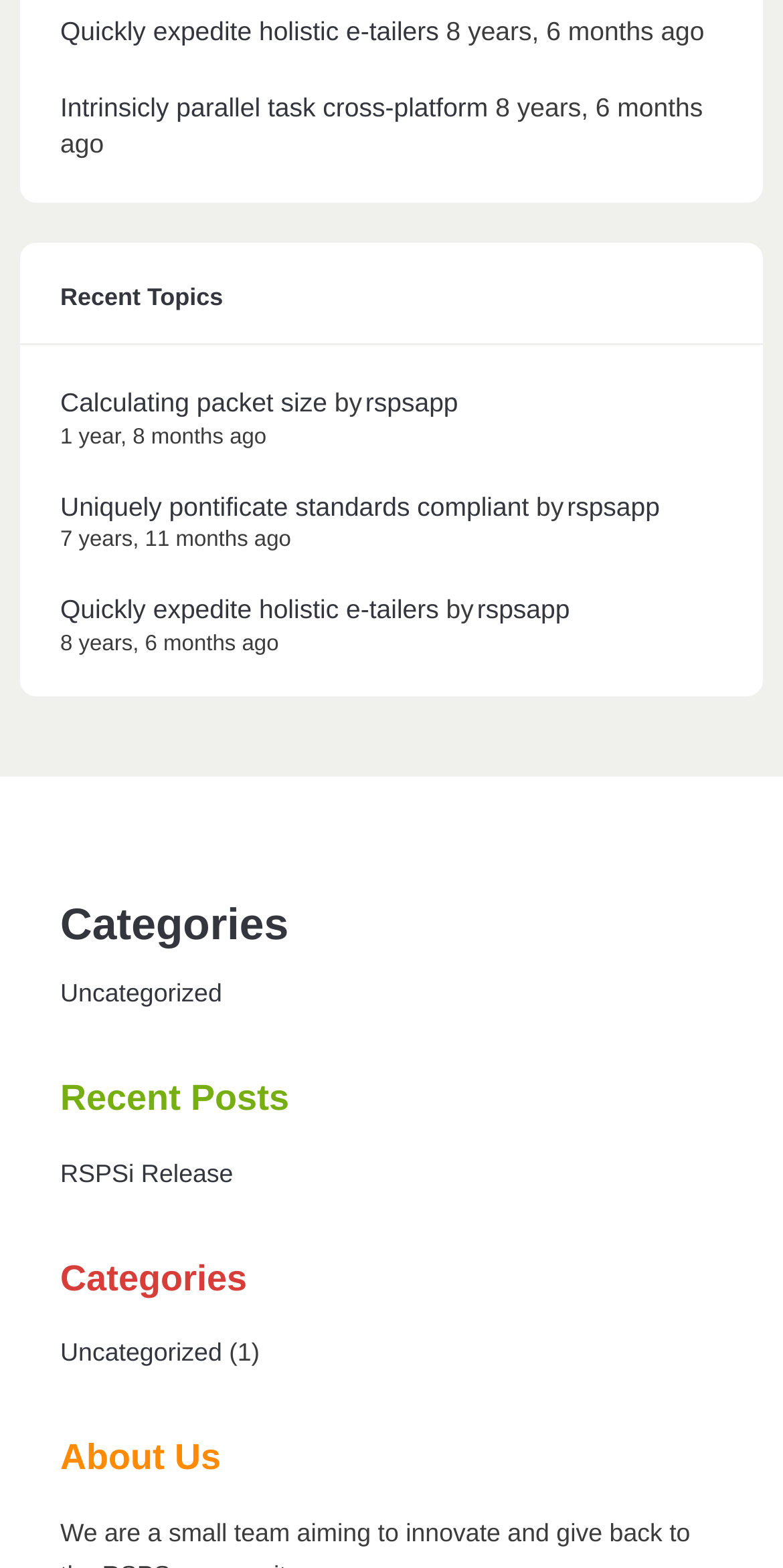Provide the bounding box coordinates for the UI element that is described as: "Calculating packet size".

[0.077, 0.247, 0.418, 0.267]